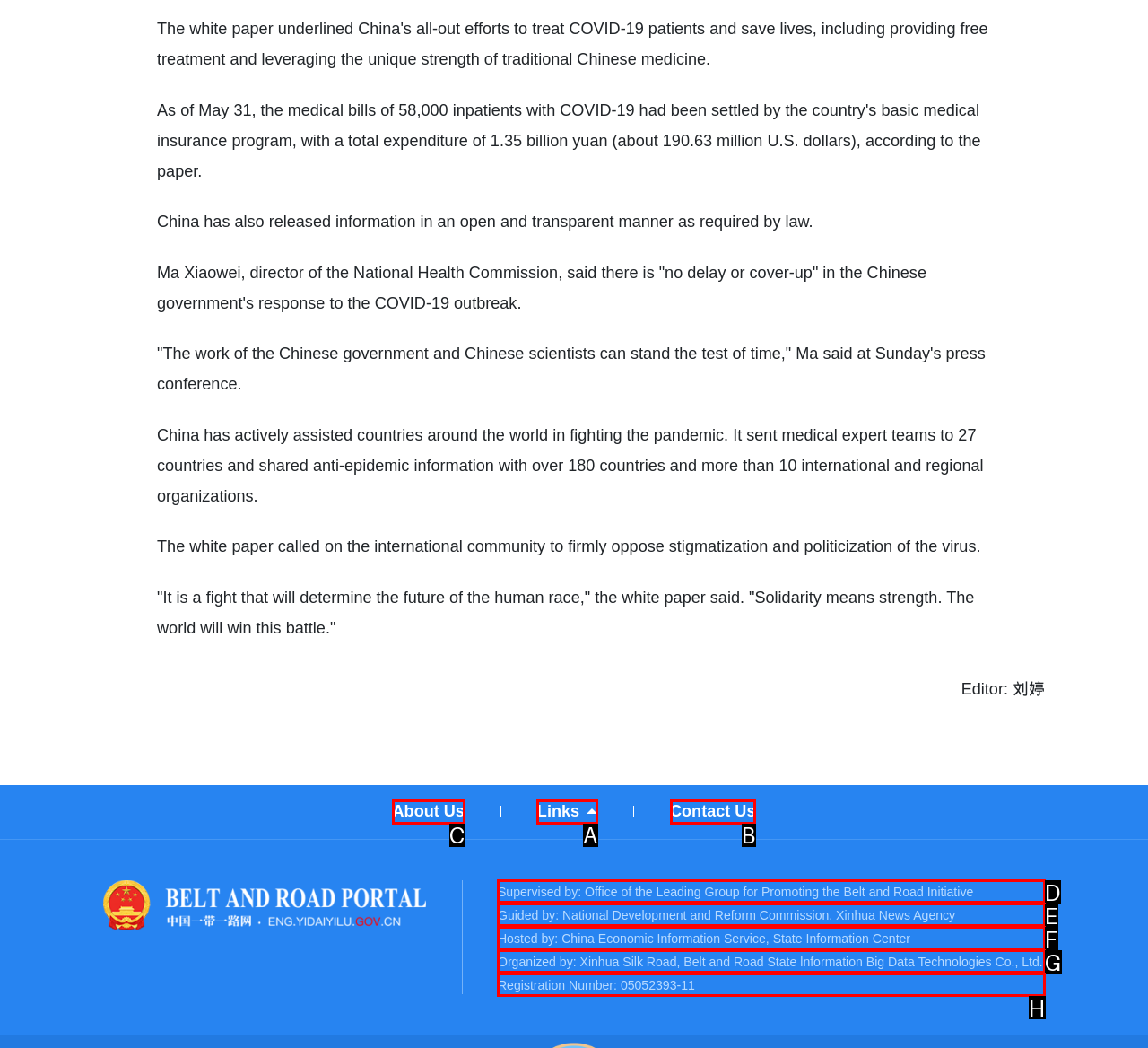Select the appropriate bounding box to fulfill the task: Click on 'About Us' Respond with the corresponding letter from the choices provided.

C